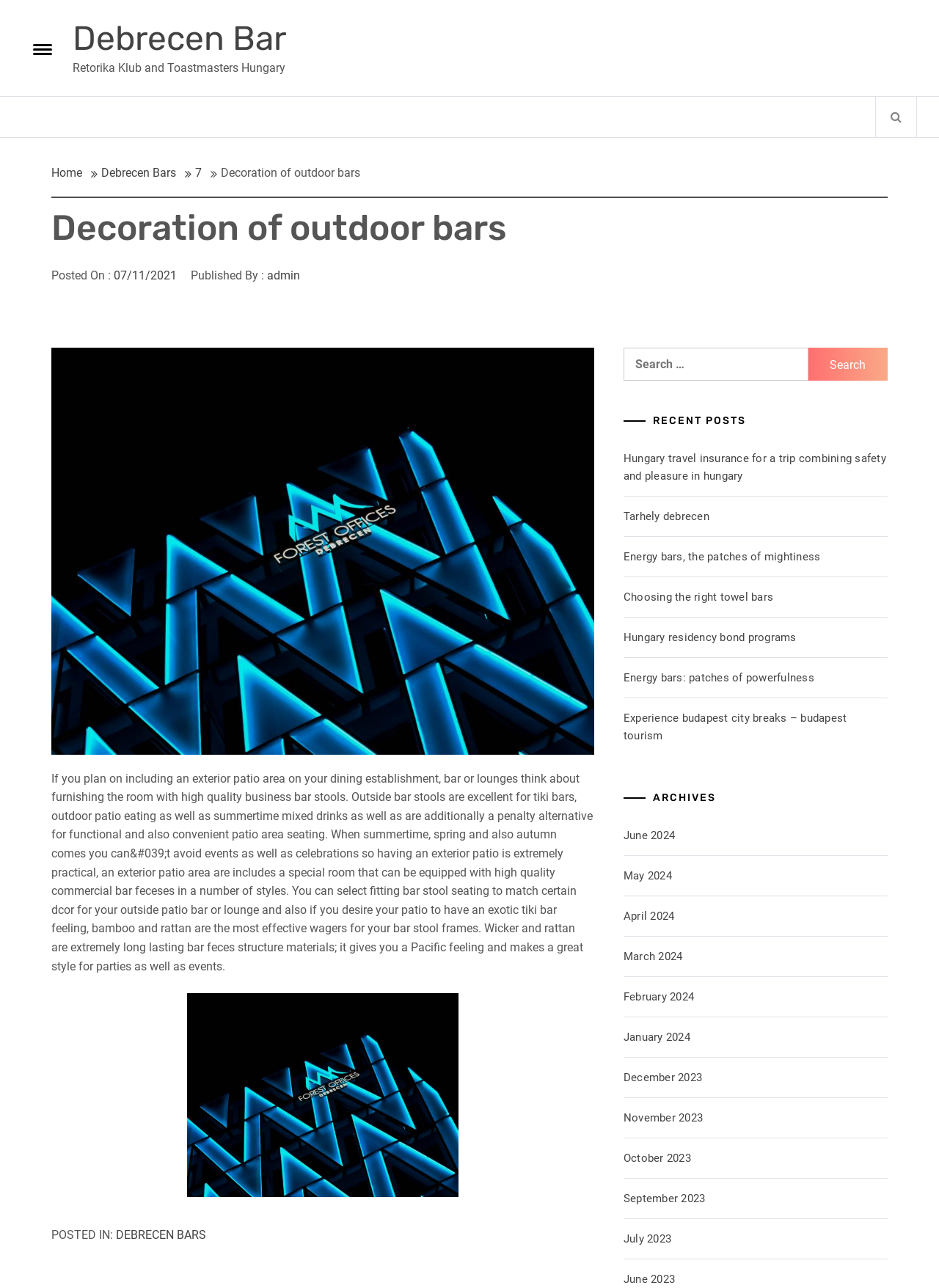Determine the bounding box coordinates of the target area to click to execute the following instruction: "Read the 'Decoration of outdoor bars' article."

[0.055, 0.163, 0.945, 0.193]